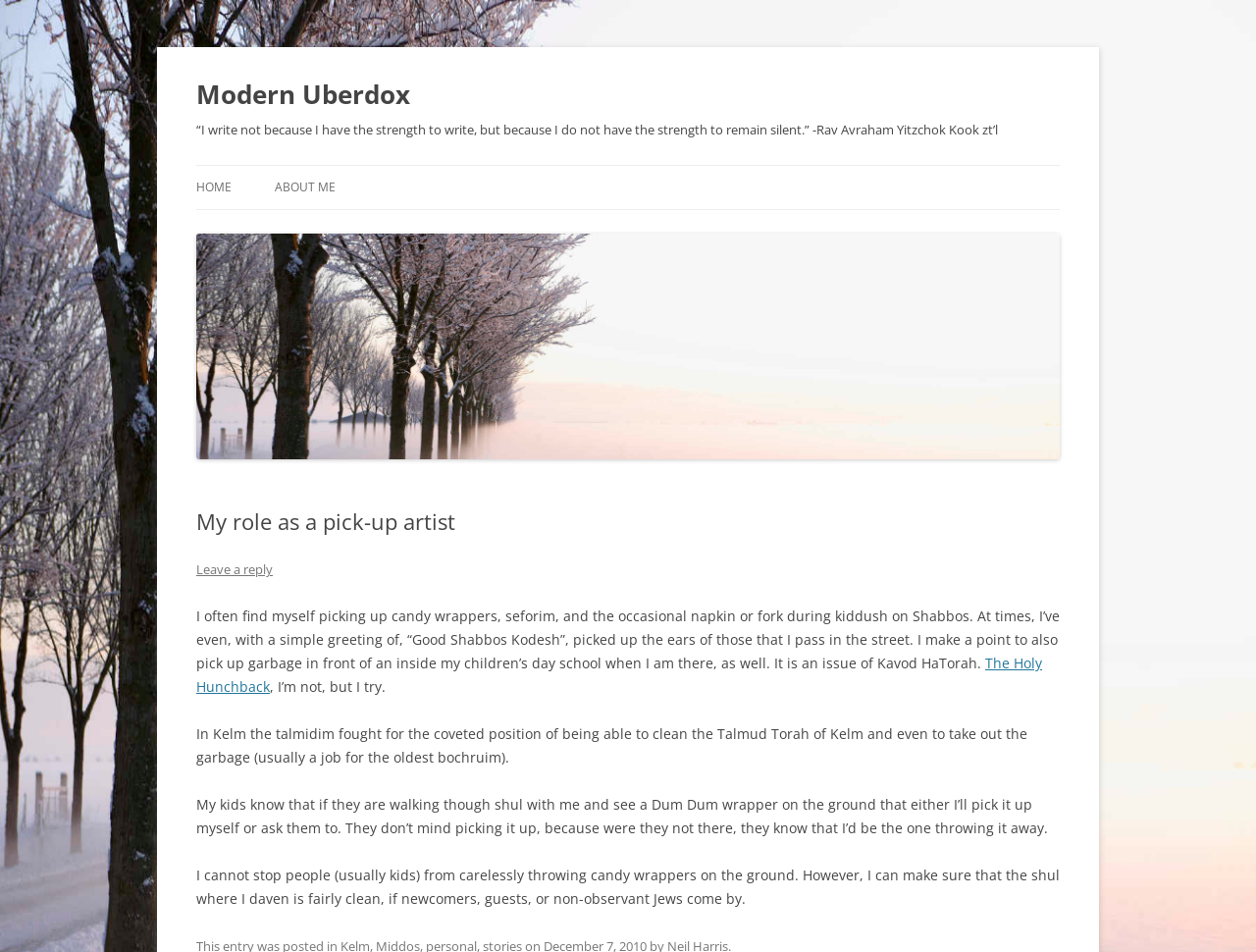Use a single word or phrase to answer the question:
What is the author's motivation?

Kavod HaTorah